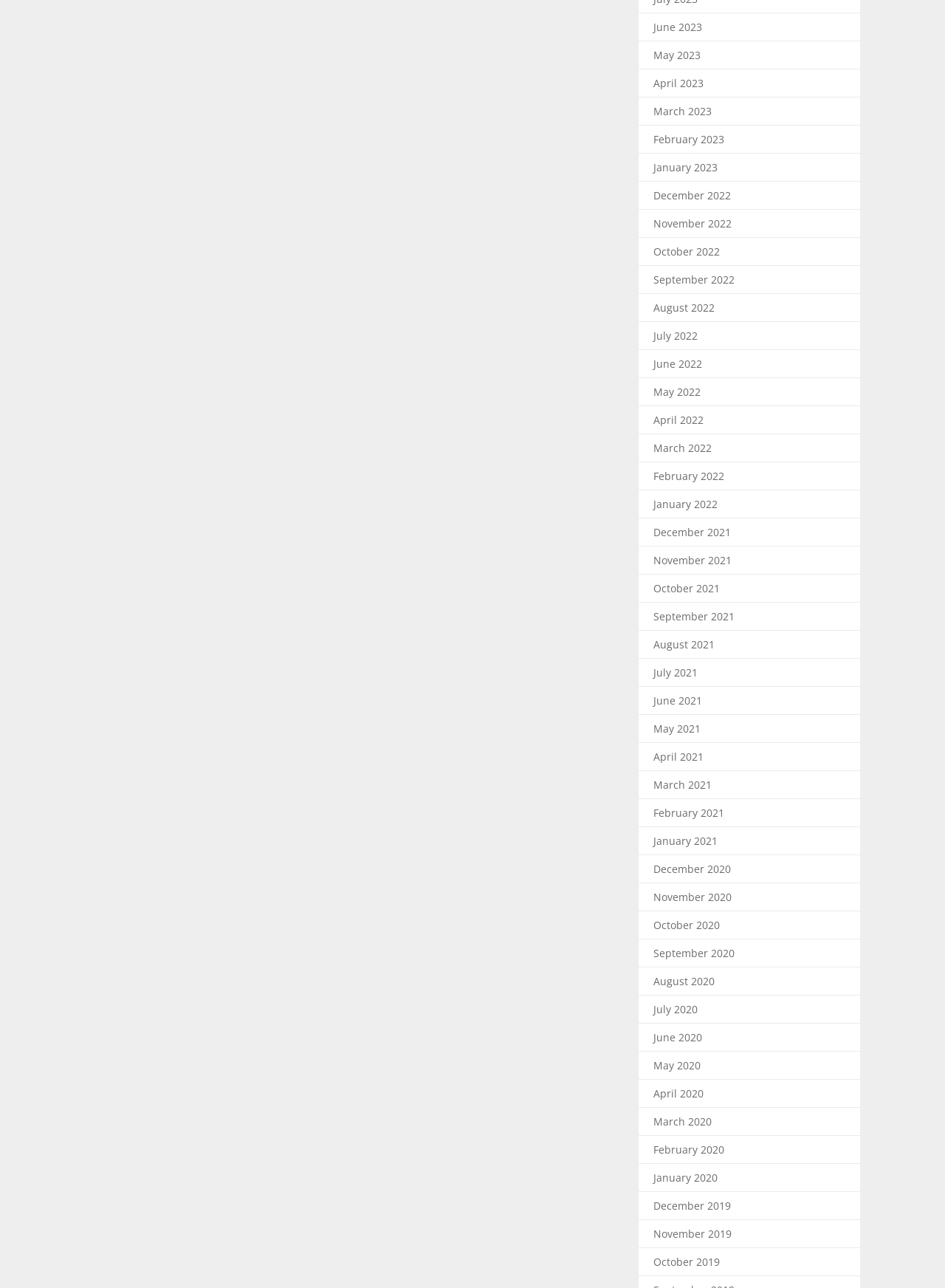Please identify the bounding box coordinates of the area I need to click to accomplish the following instruction: "view January 2020".

[0.691, 0.909, 0.759, 0.919]